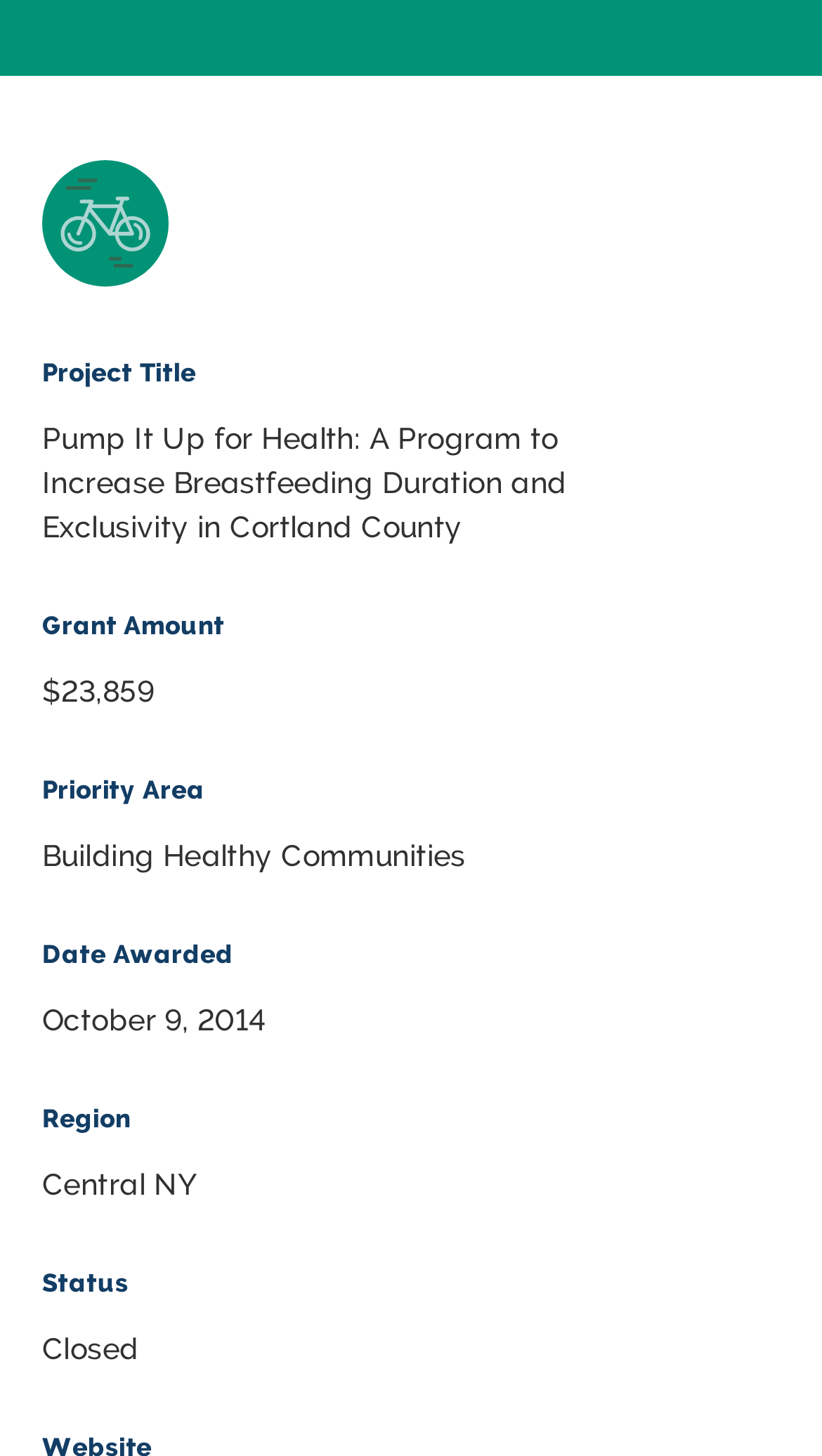Given the following UI element description: "What We Fund", find the bounding box coordinates in the webpage screenshot.

[0.153, 0.159, 0.944, 0.187]